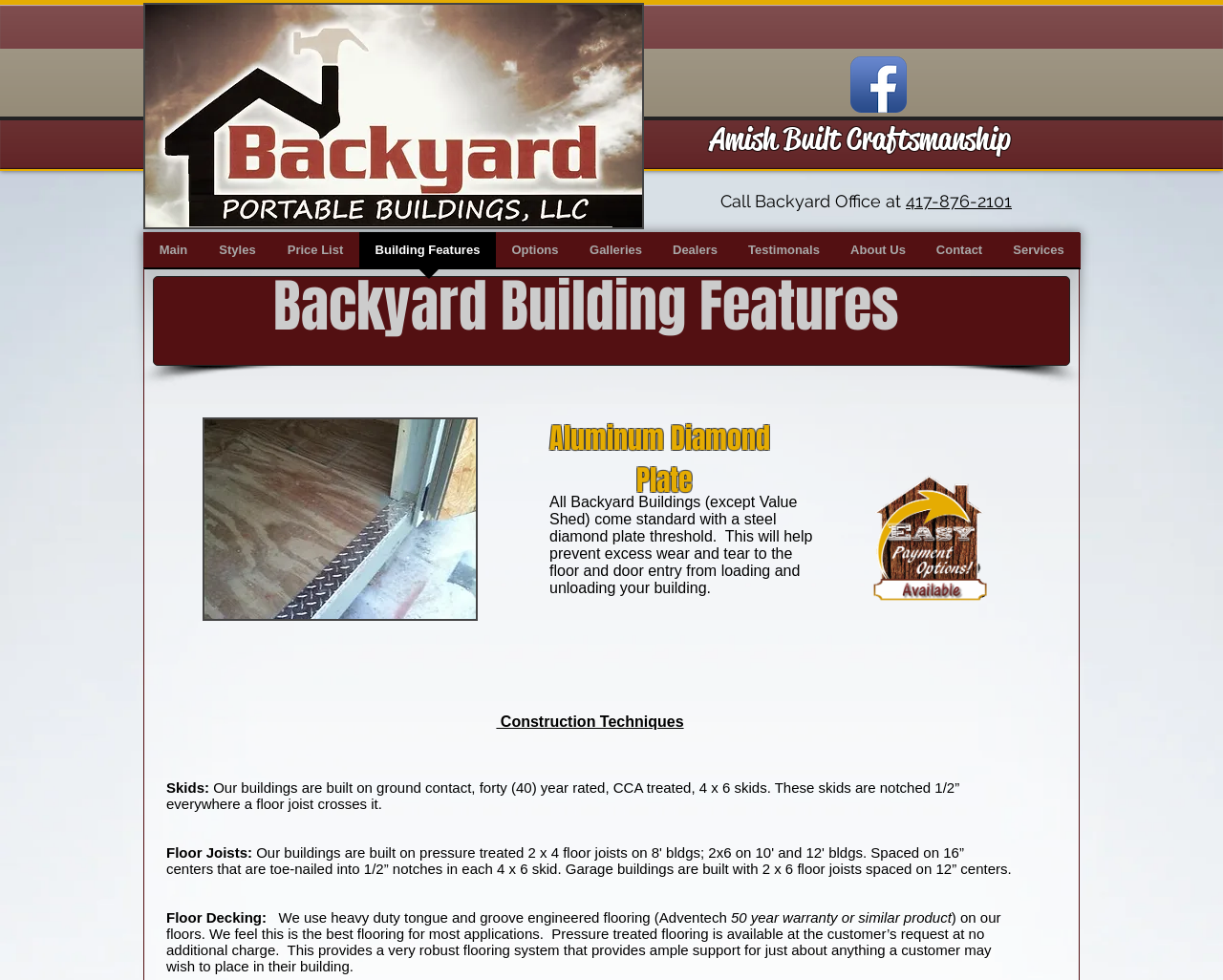Please identify the bounding box coordinates of the clickable element to fulfill the following instruction: "Navigate to the Pharmaceutical Industry category". The coordinates should be four float numbers between 0 and 1, i.e., [left, top, right, bottom].

None